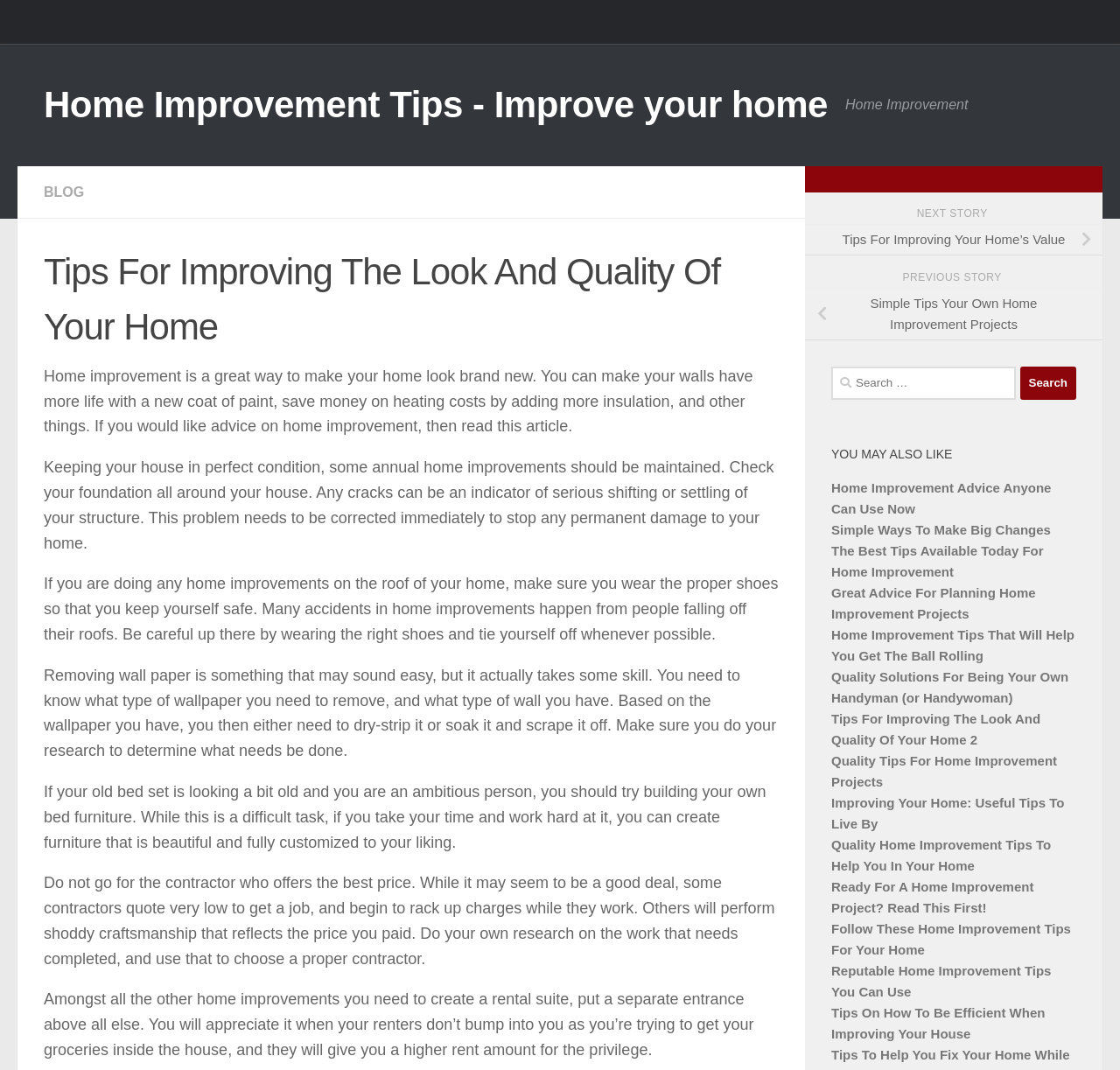Determine the coordinates of the bounding box that should be clicked to complete the instruction: "Visit GameSTOP". The coordinates should be represented by four float numbers between 0 and 1: [left, top, right, bottom].

None